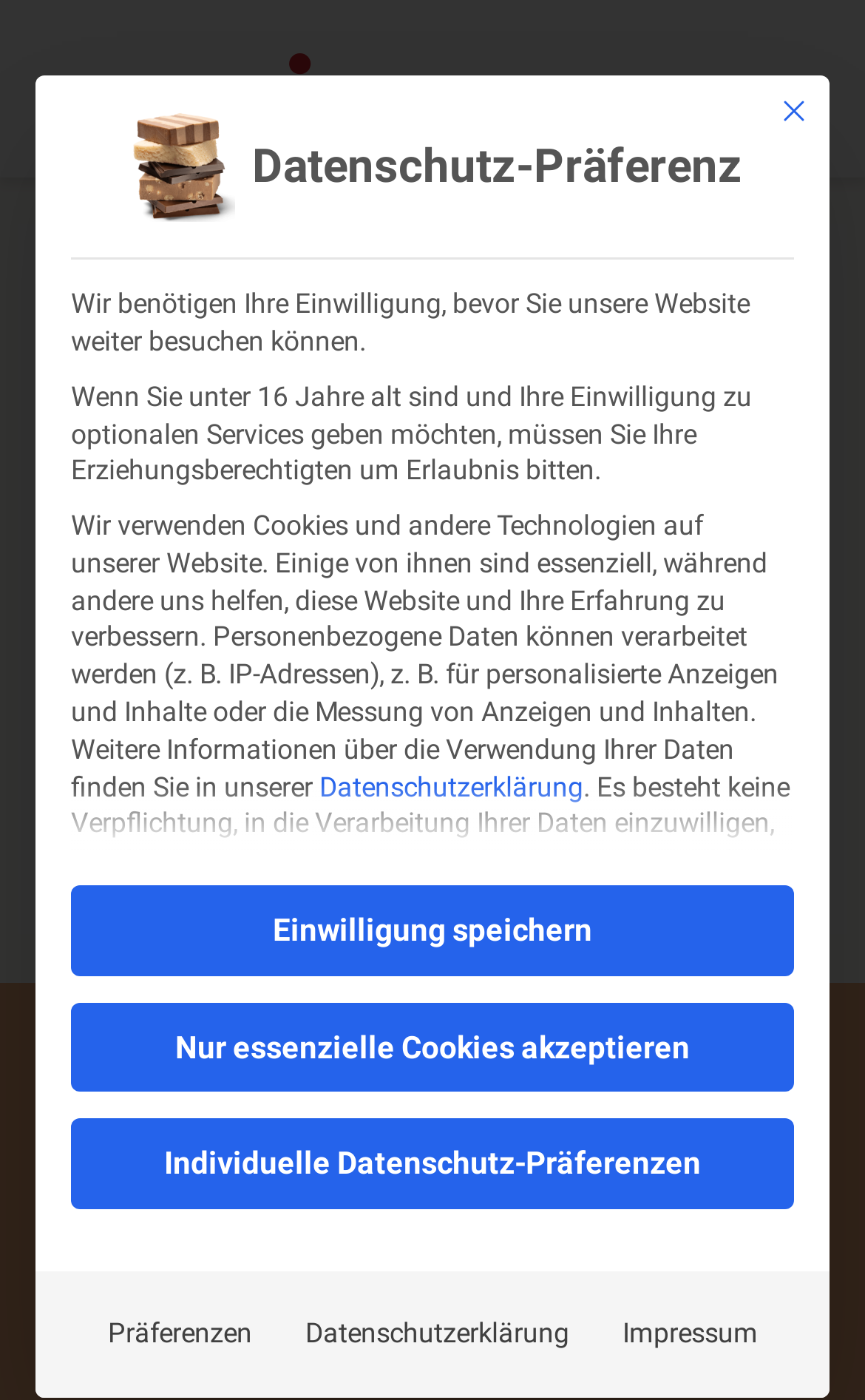What is the warning about in the 'Datenschutz-Präferenz' dialog?
Answer the question with a detailed explanation, including all necessary information.

The 'Datenschutz-Präferenz' dialog contains a warning about the processing of personal data in the USA, which is considered to have inadequate data protection standards according to EU law. This warning is likely intended to inform users about the potential risks of sharing their personal data with US-based services.